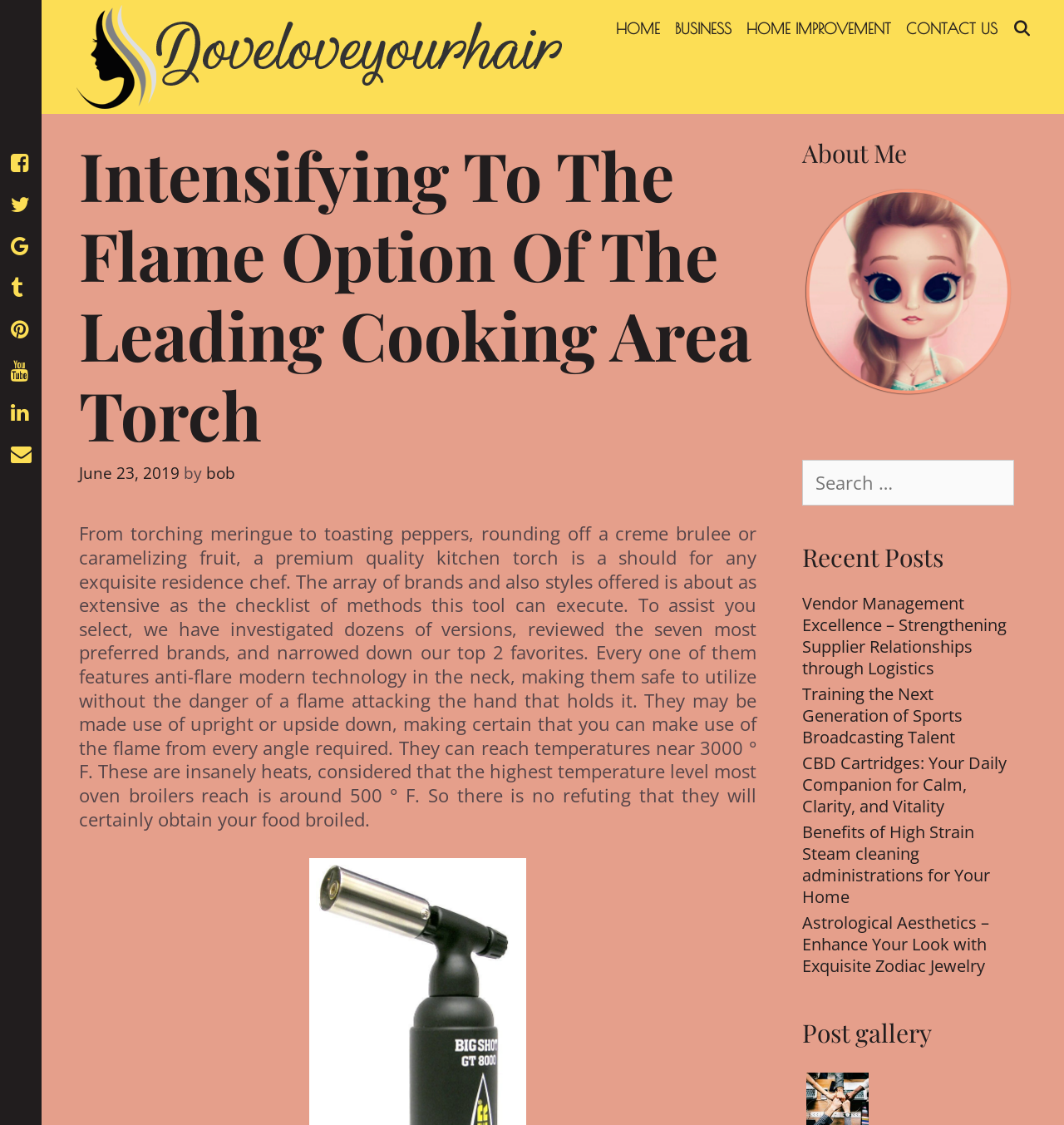Determine the bounding box coordinates for the HTML element described here: "Home".

[0.572, 0.0, 0.627, 0.052]